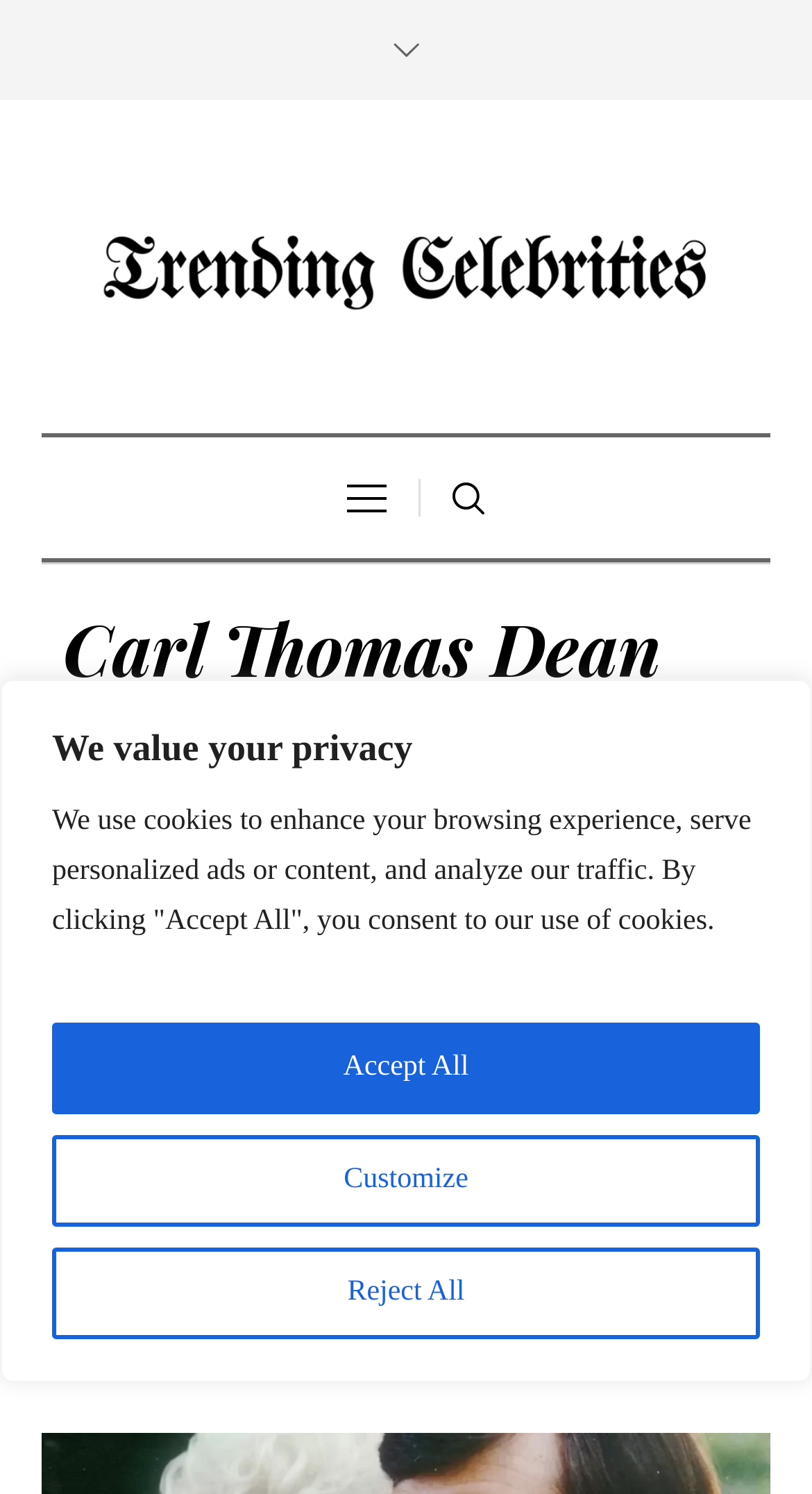What is the name of the celebrity being discussed?
Can you provide a detailed and comprehensive answer to the question?

The name of the celebrity being discussed can be found in the main heading of the webpage, which is 'Carl Thomas Dean Net Worth, Age, Height, Wife, Bio'.